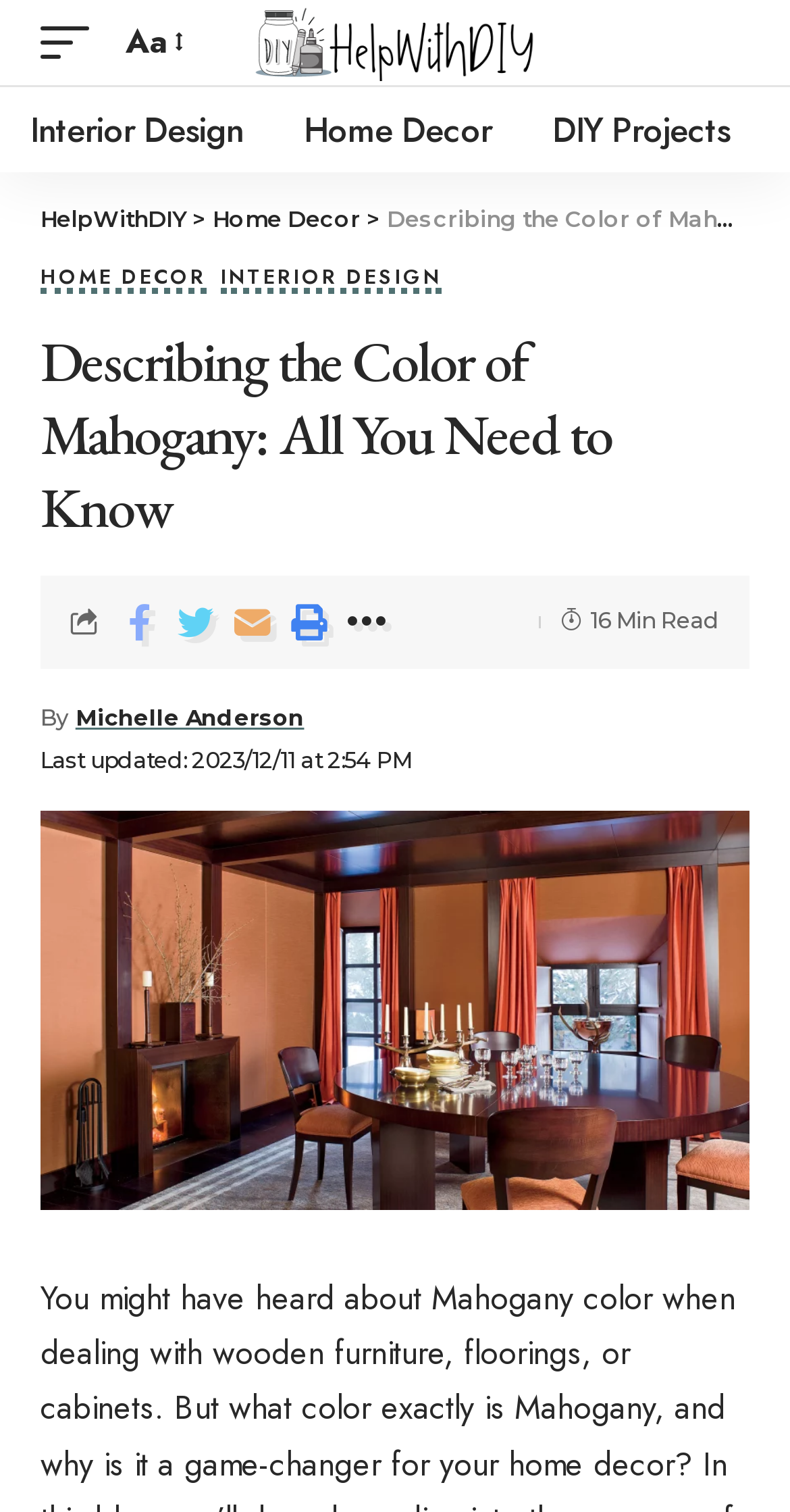Respond to the question below with a single word or phrase: What is the estimated reading time of the article?

16 Min